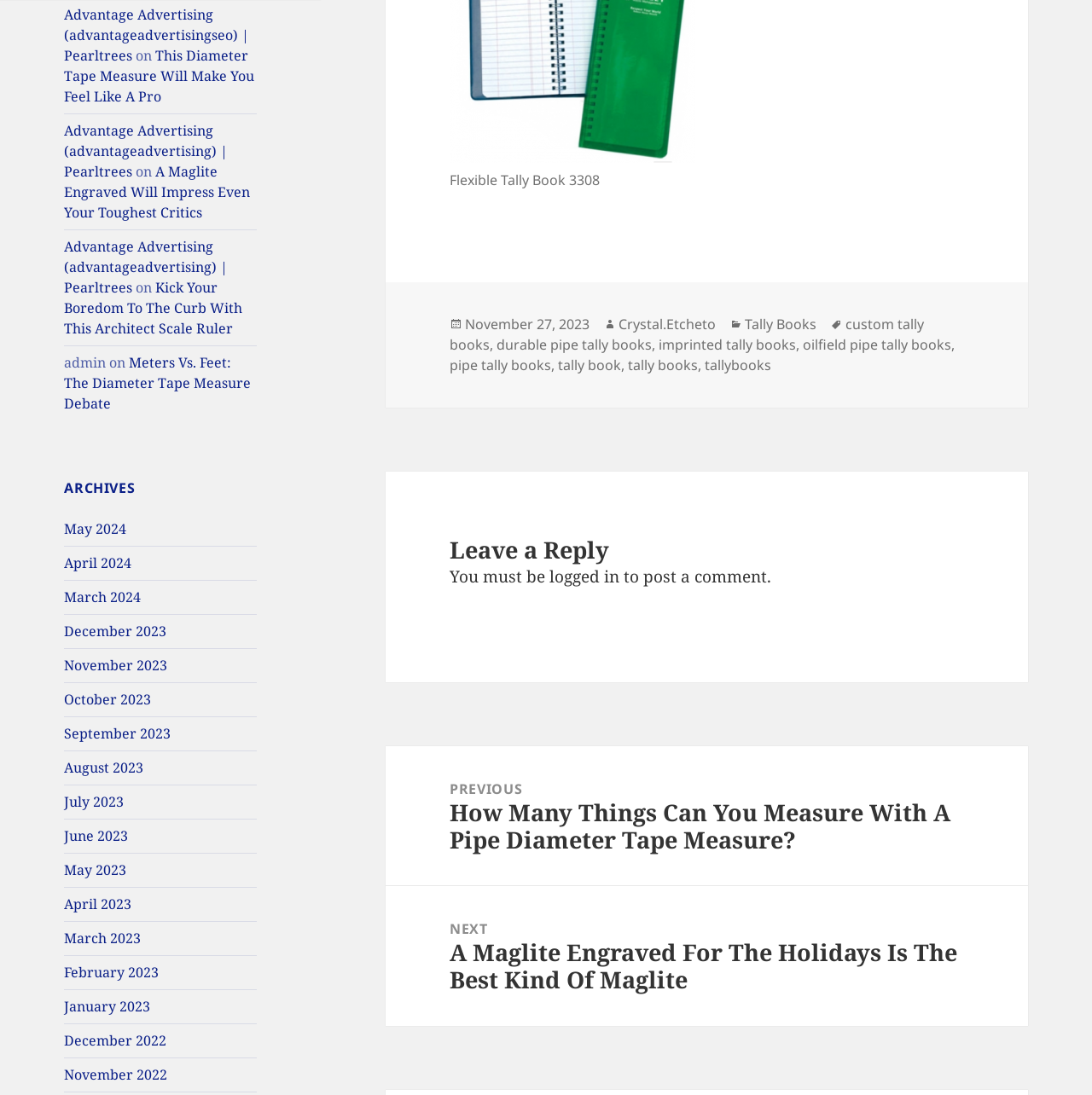What is the author of the post?
Refer to the screenshot and answer in one word or phrase.

Crystal.Etcheto